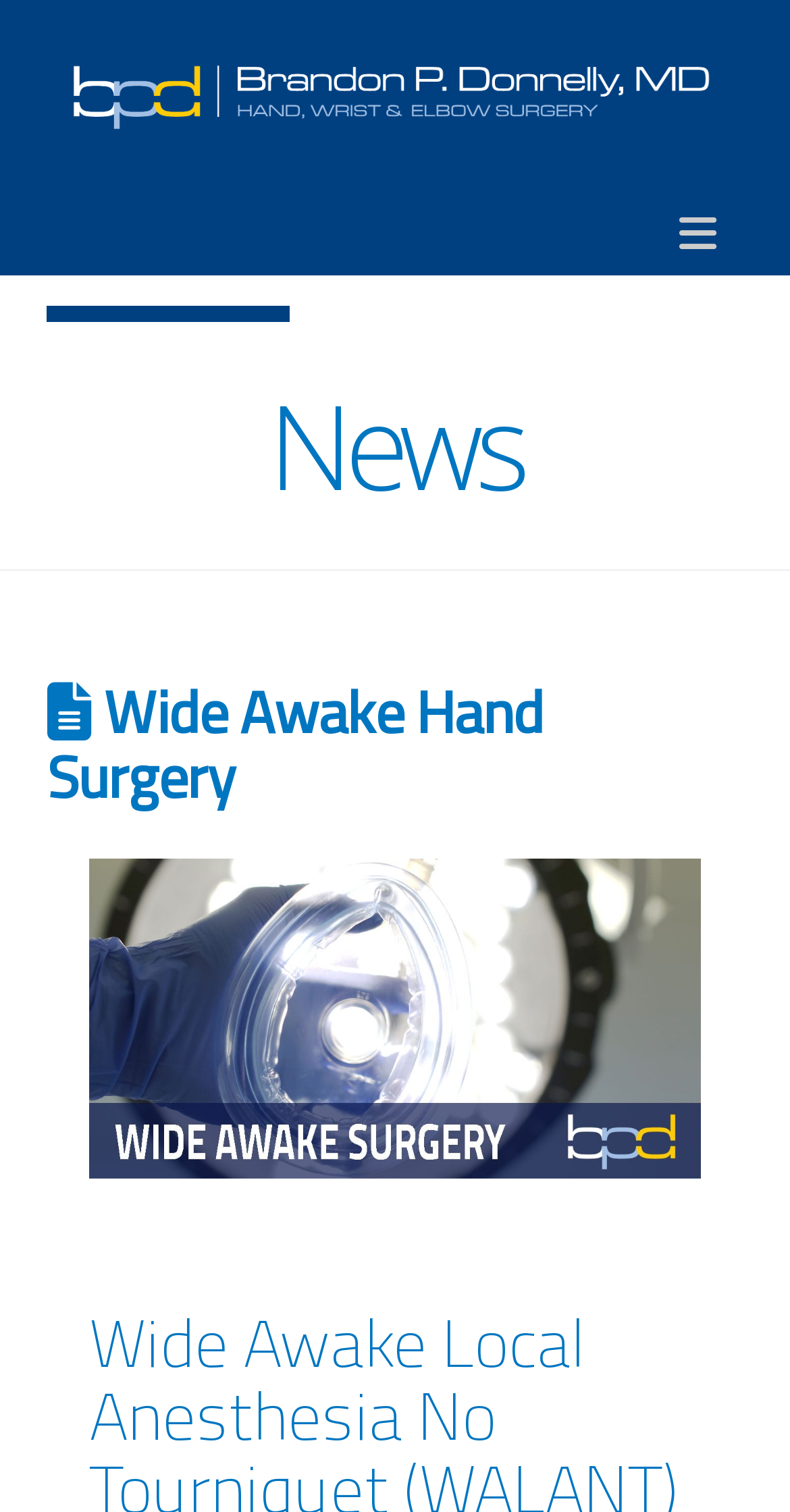How many columns are in the layout table?
Please respond to the question with a detailed and informative answer.

By analyzing the bounding box coordinates of the layout table and its child elements, we can infer that the layout table has only one column, as all the child elements have similar x1 and x2 coordinates.